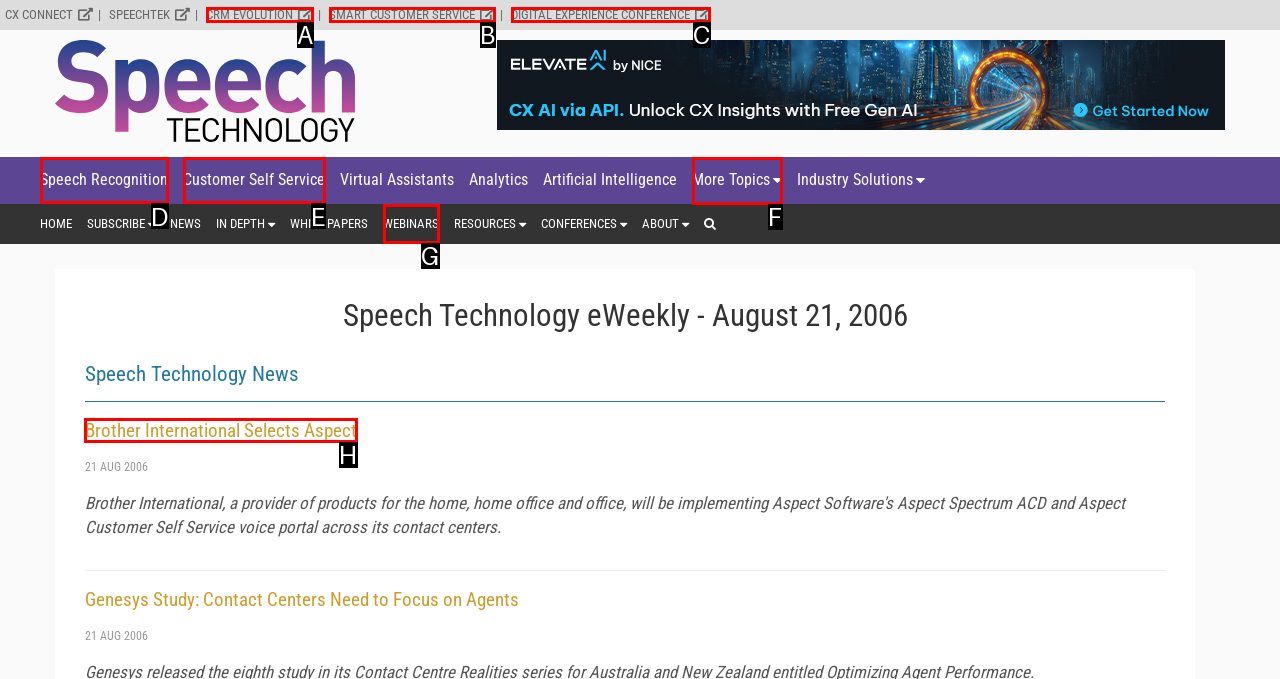Determine the correct UI element to click for this instruction: Read about Brother International Selects Aspect. Respond with the letter of the chosen element.

H